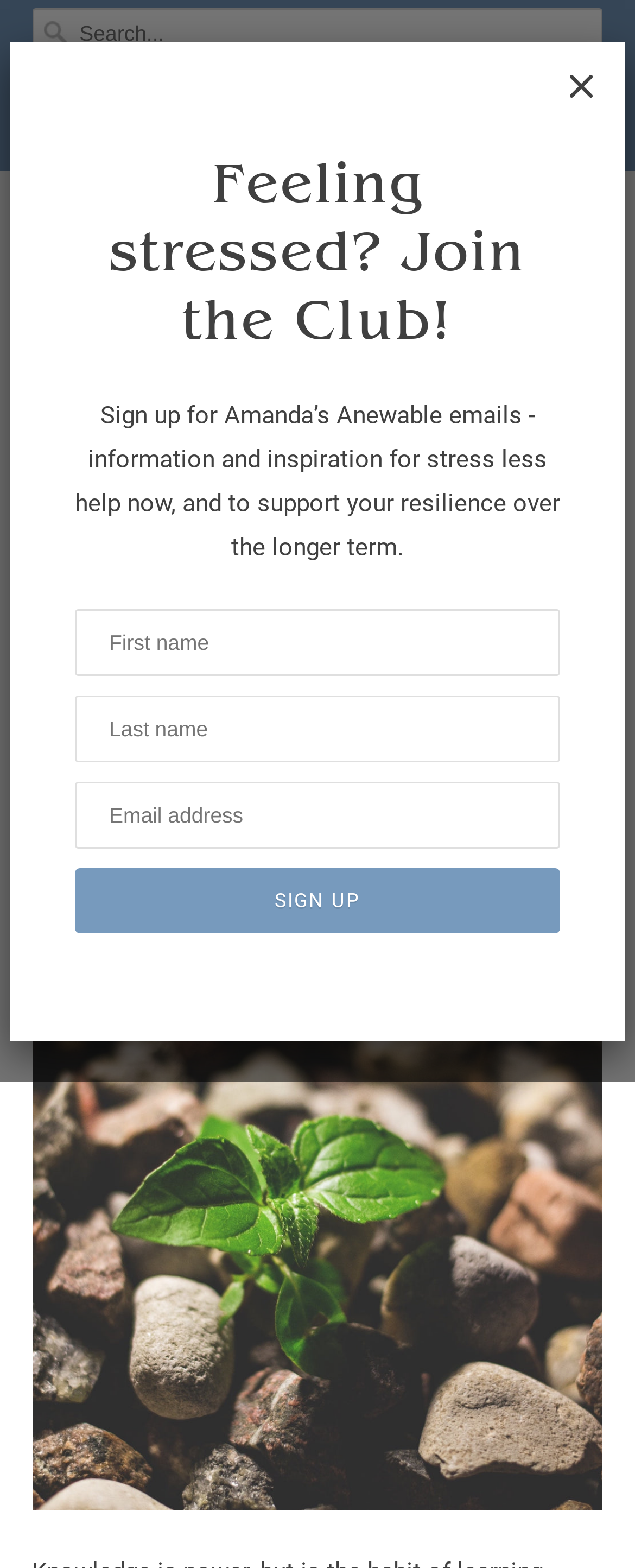Pinpoint the bounding box coordinates of the area that must be clicked to complete this instruction: "Search for something".

[0.051, 0.005, 0.949, 0.036]